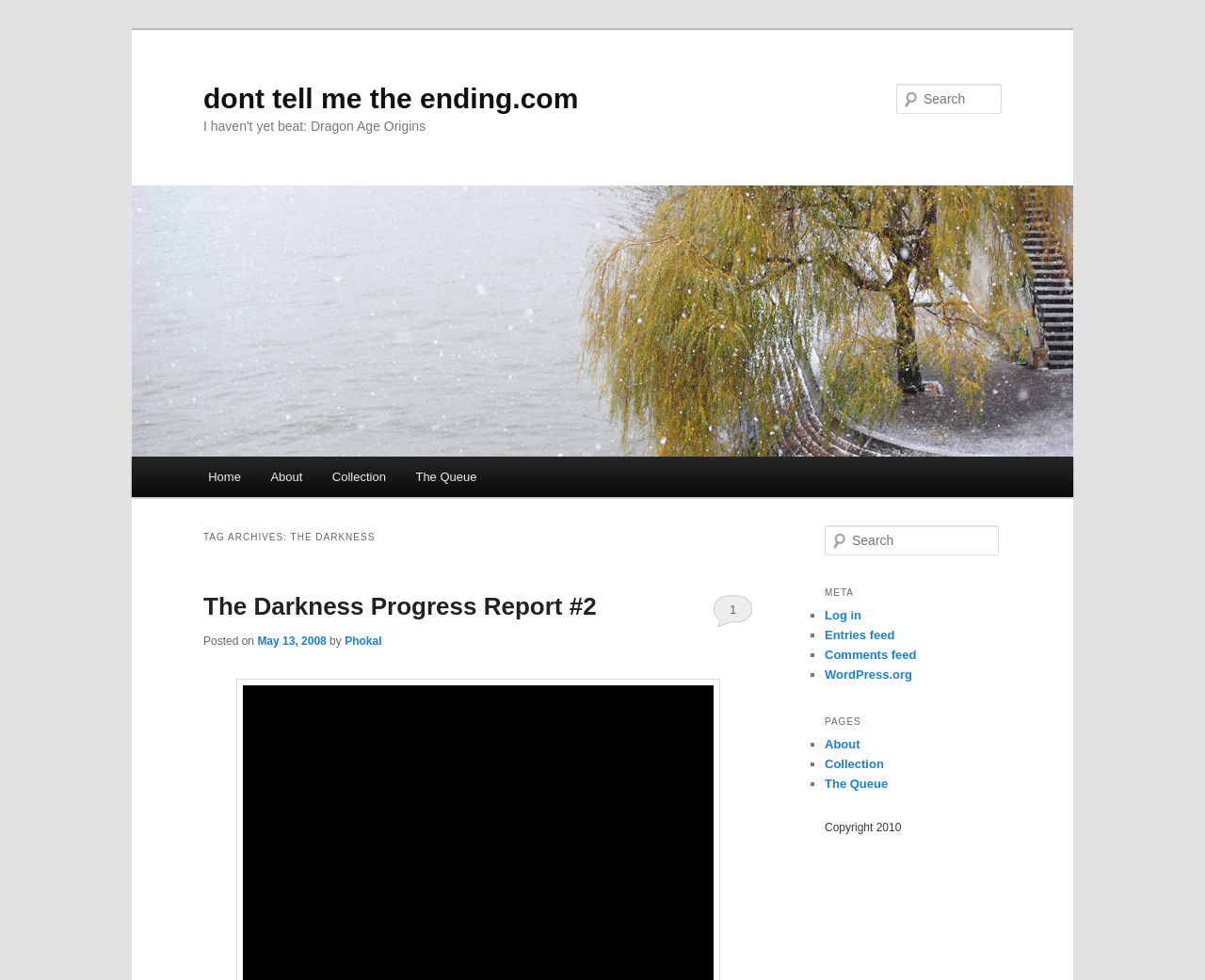Can you find the bounding box coordinates for the element that needs to be clicked to execute this instruction: "Read the post 'The Darkness Progress Report #2'"? The coordinates should be given as four float numbers between 0 and 1, i.e., [left, top, right, bottom].

[0.169, 0.605, 0.495, 0.634]